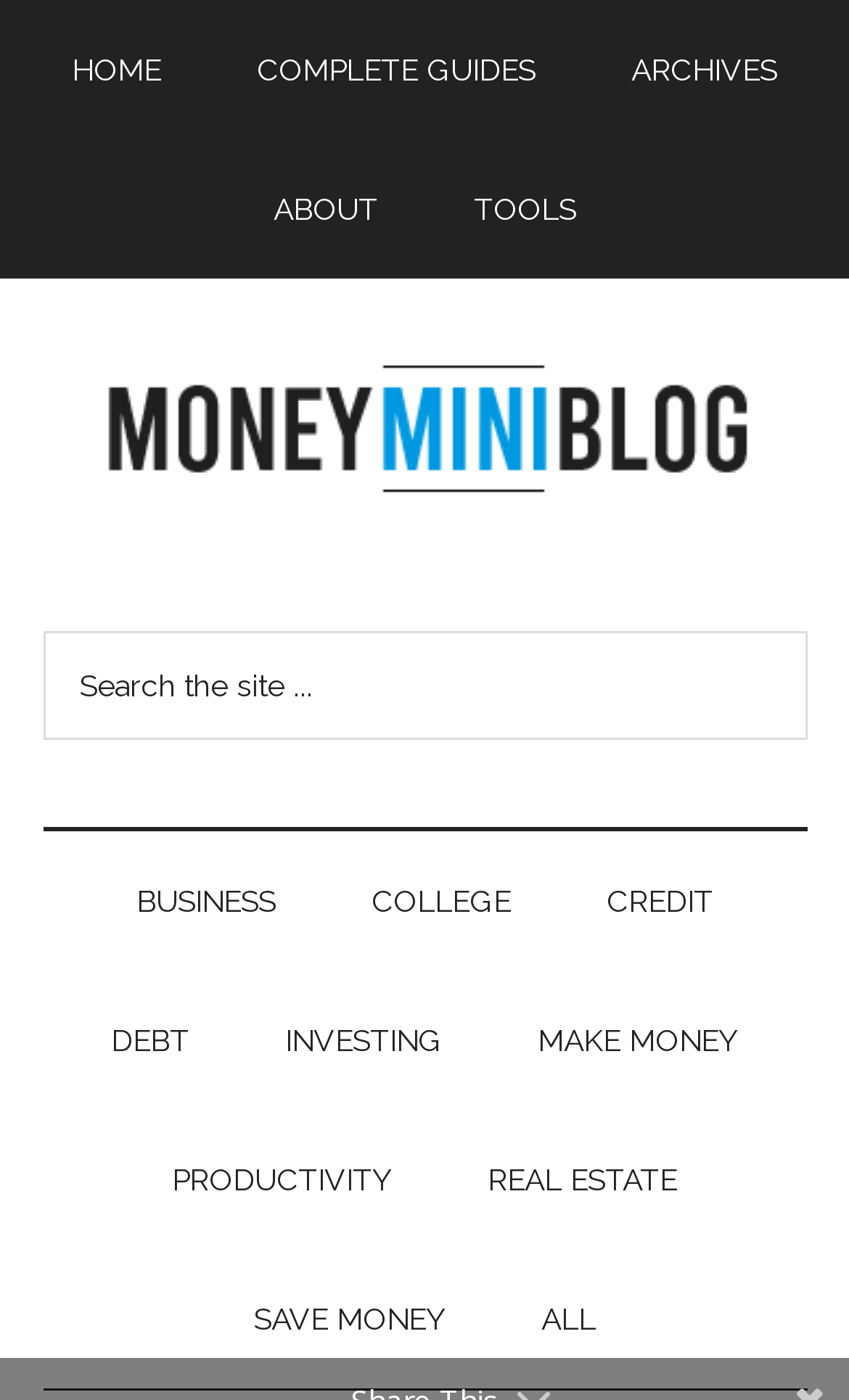Create a detailed description of the webpage's content and layout.

This webpage is about hedging crypto investments against market volatility. At the top-left corner, there are four "Skip to" links, allowing users to navigate to main content, secondary menu, primary sidebar, and footer. Below these links, a main navigation menu is situated, featuring links to "HOME", "COMPLETE GUIDES", "ARCHIVES", "ABOUT", and "TOOLS".

On the top-right side, a logo "MoneyMiniBlog" is displayed, accompanied by an image and a tagline "Money and Productivity. Short, Sweet & Simple." Below the logo, a search bar is located, where users can input keywords to search the site. The search bar is accompanied by a "Search" button.

The main content of the webpage is divided into two sections. The first section, situated at the top, features a brief introduction to the topic of hedging crypto investments, mentioning the price of Bitcoin in January 2016 and asking how to hedge against market volatility.

The second section, located at the bottom, is a secondary navigation menu, featuring links to various categories, including "BUSINESS", "COLLEGE", "CREDIT", "DEBT", "INVESTING", "MAKE MONEY", "PRODUCTIVITY", "REAL ESTATE", "SAVE MONEY", and "ALL". These links are arranged horizontally, spanning the entire width of the webpage.